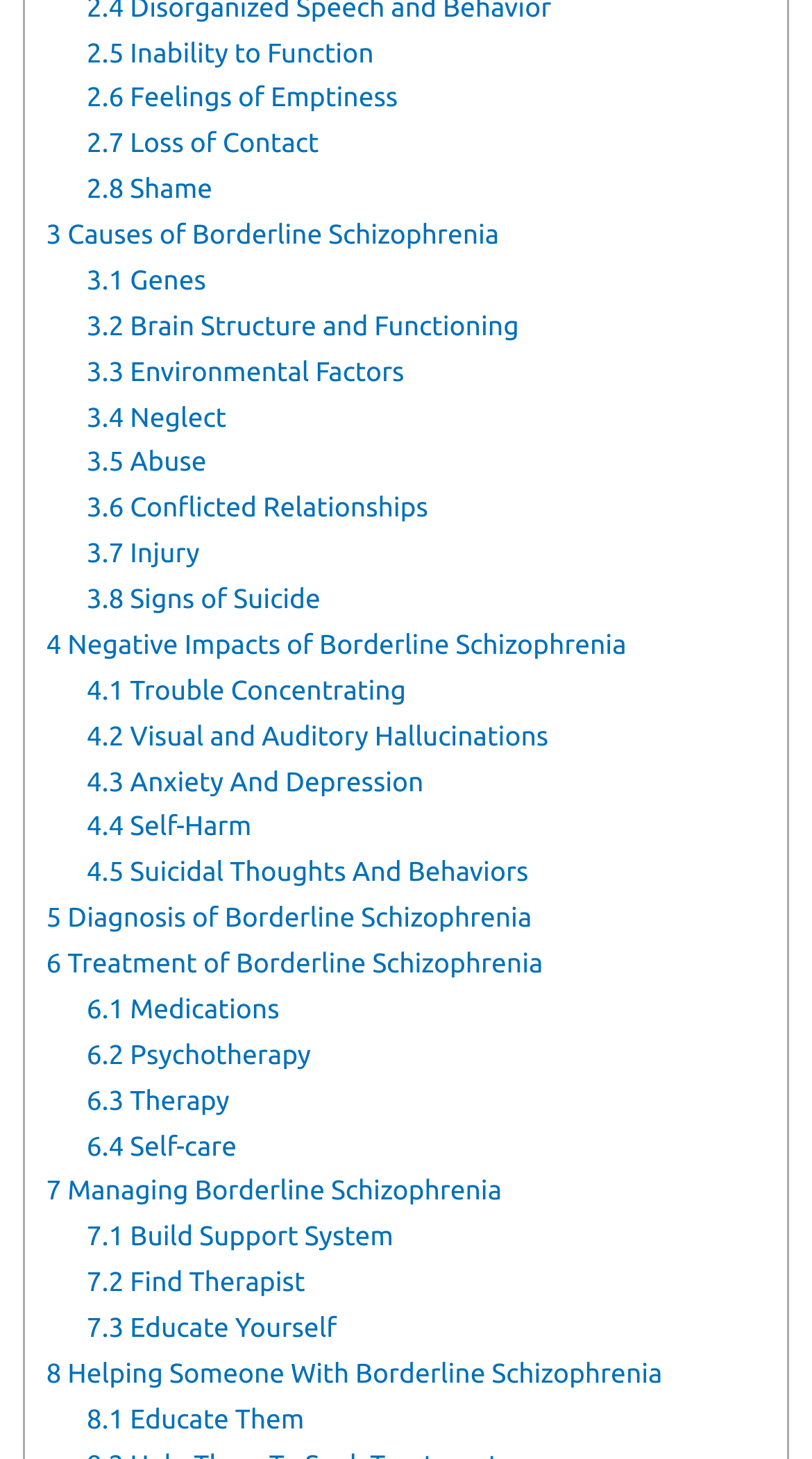Locate the bounding box of the UI element described in the following text: "2.8 Shame".

[0.107, 0.12, 0.262, 0.14]